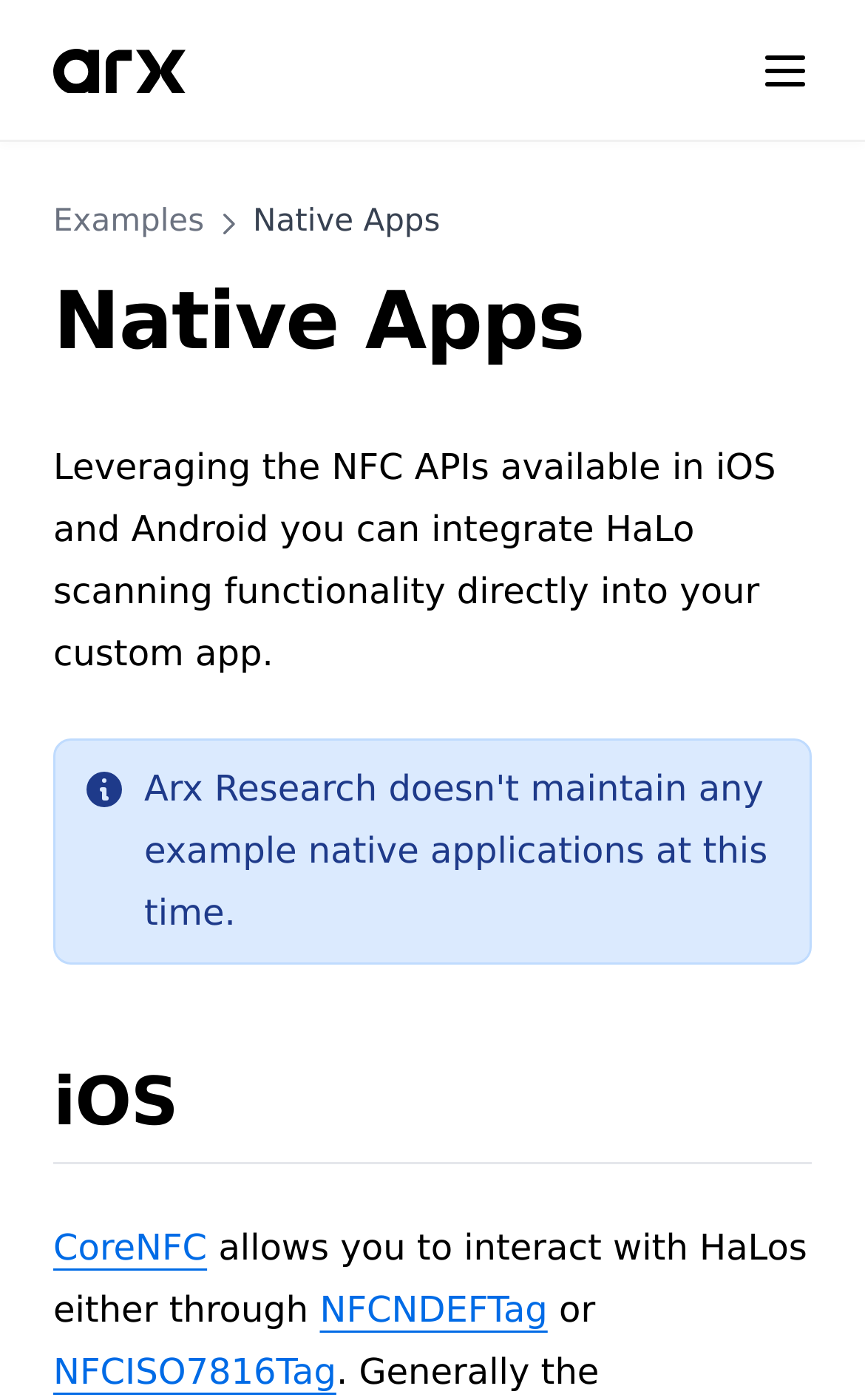Could you indicate the bounding box coordinates of the region to click in order to complete this instruction: "View iOS details".

[0.164, 0.081, 0.928, 0.133]